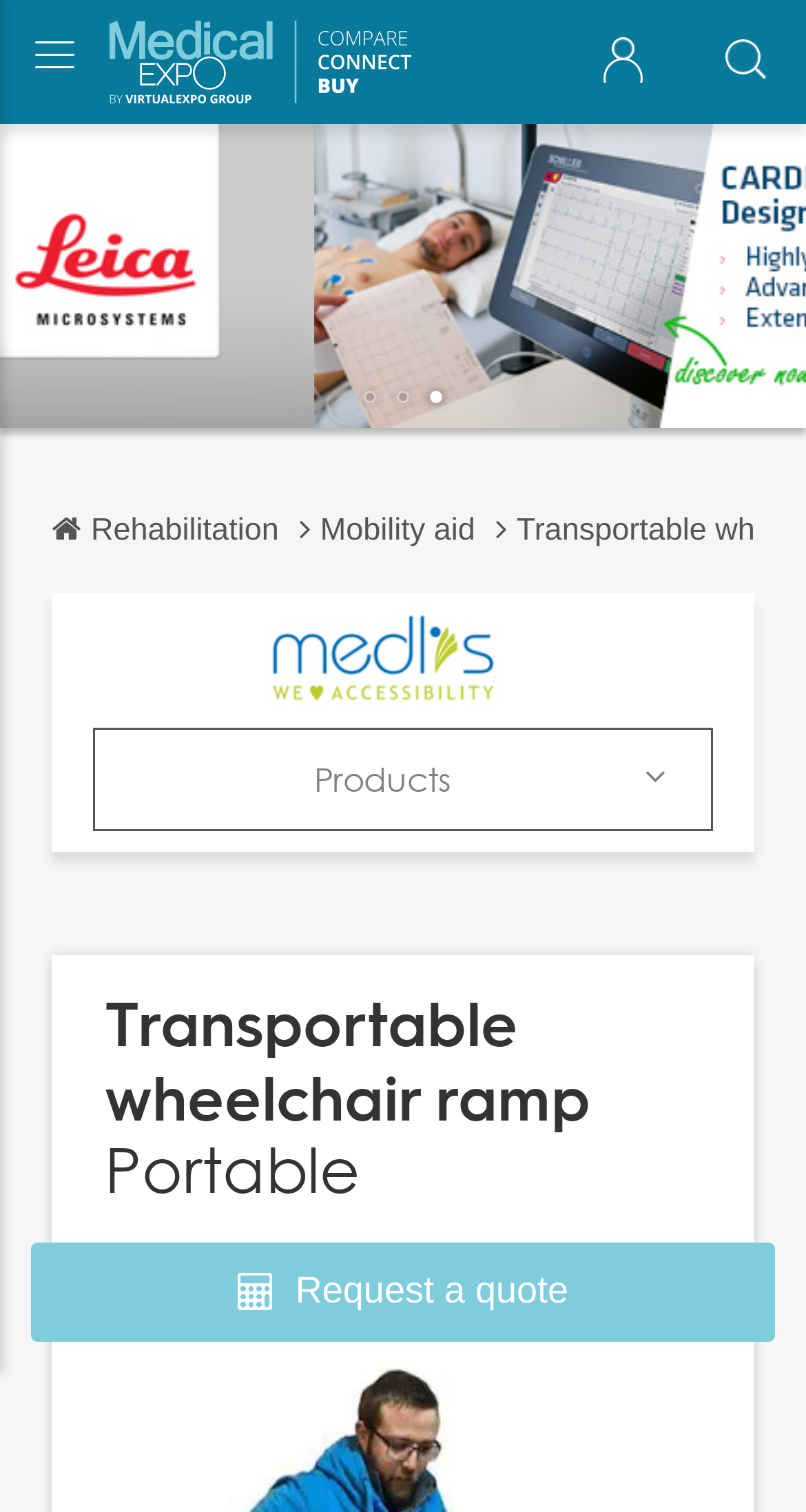What is the main category of the product? From the image, respond with a single word or brief phrase.

Rehabilitation